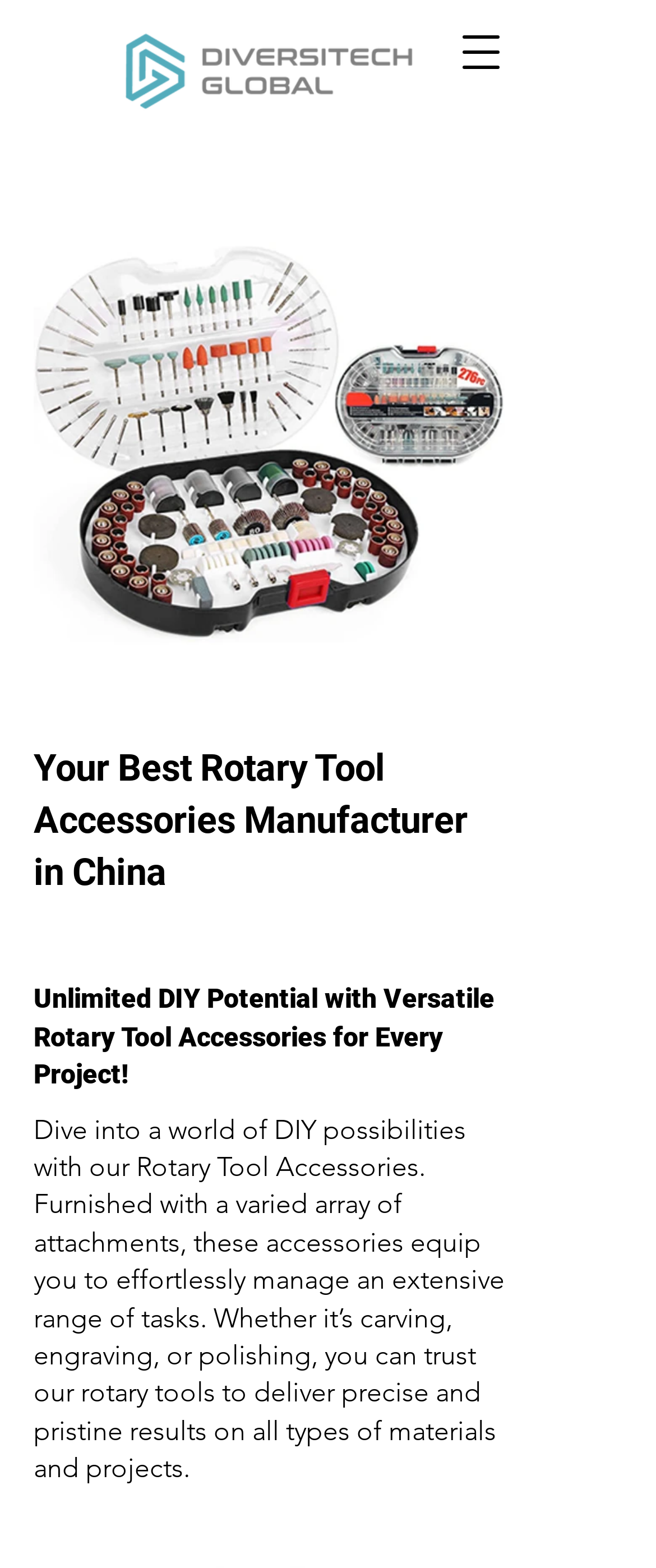Locate the headline of the webpage and generate its content.

Your Best Rotary Tool Accessories Manufacturer in China